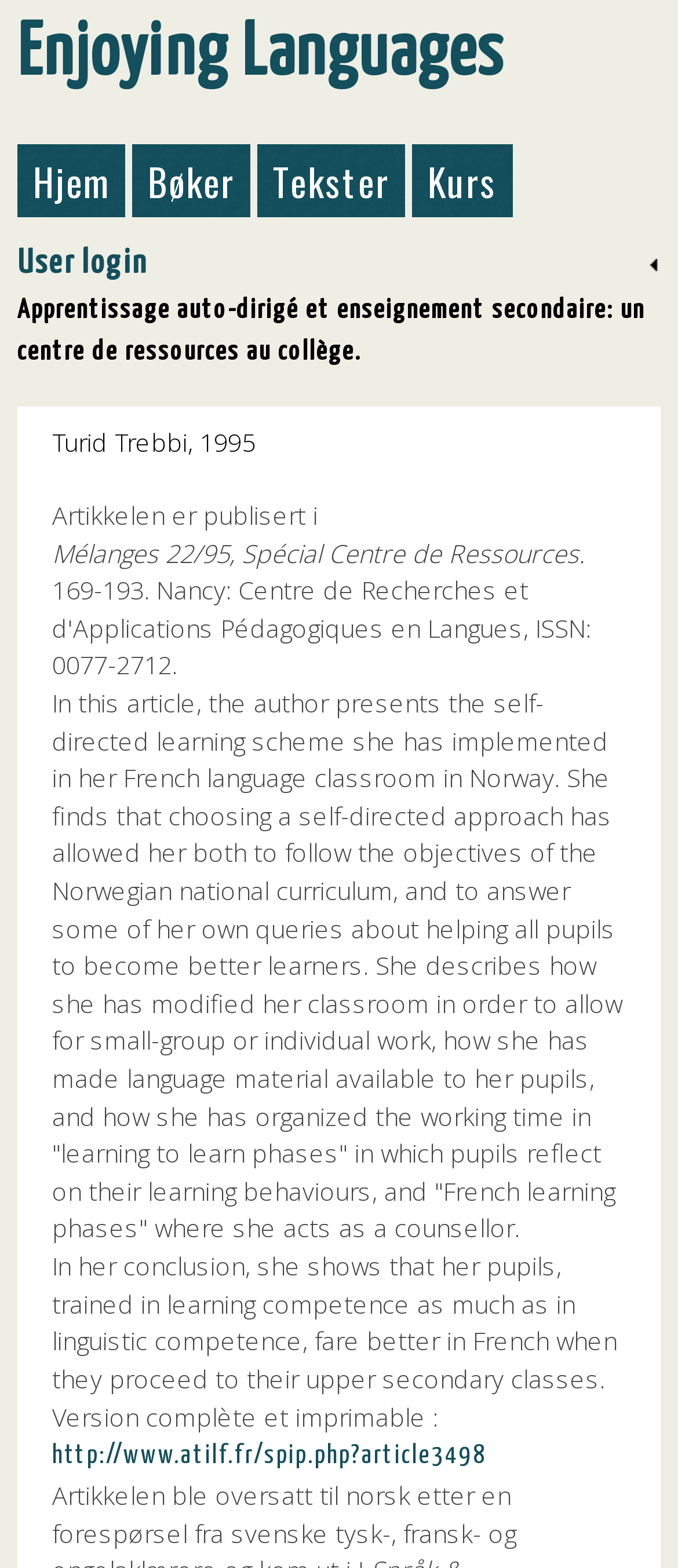Could you highlight the region that needs to be clicked to execute the instruction: "Go to 'Hjem'"?

[0.026, 0.092, 0.185, 0.138]